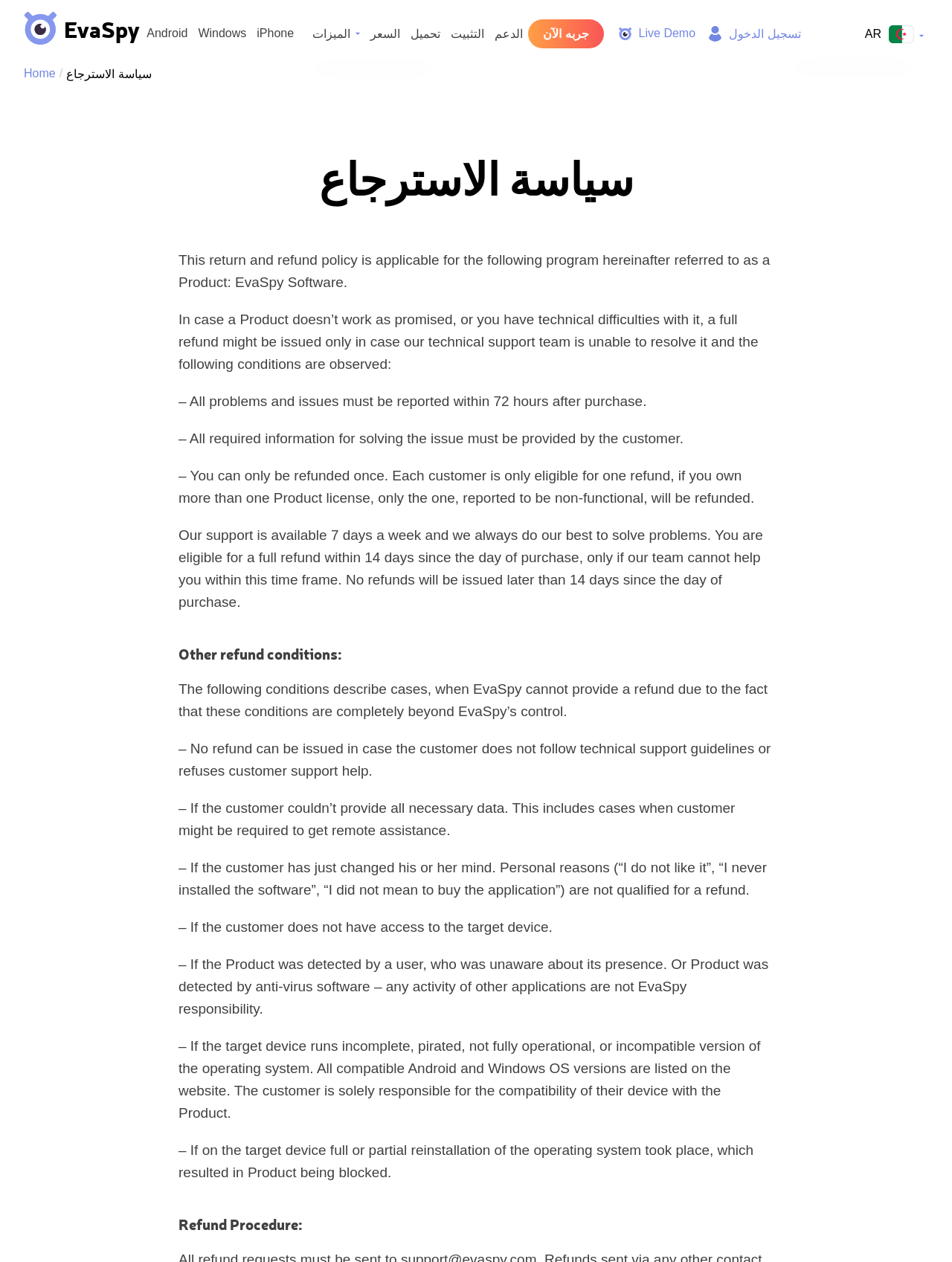What is the condition for reporting problems with the product?
Please provide a single word or phrase as your answer based on the image.

Within 72 hours